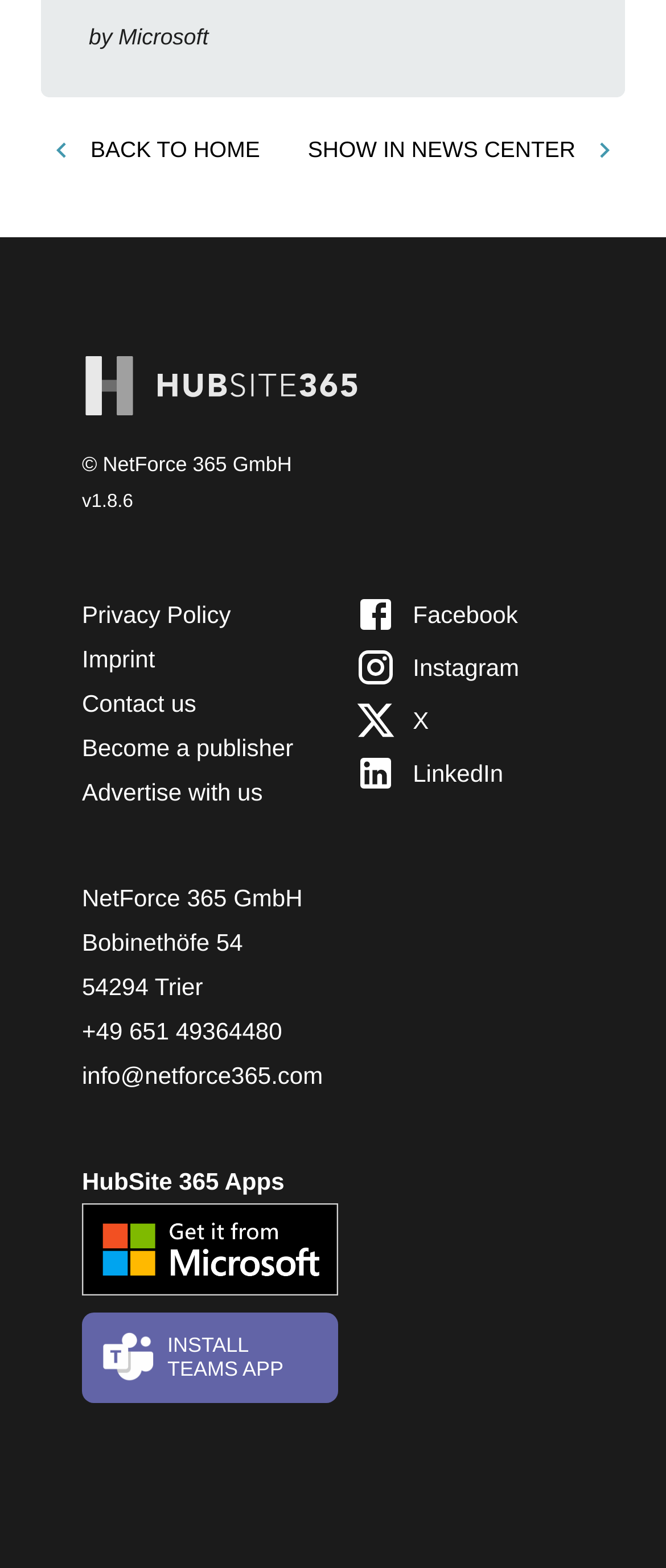Show the bounding box coordinates of the element that should be clicked to complete the task: "Contact us".

[0.123, 0.439, 0.295, 0.457]